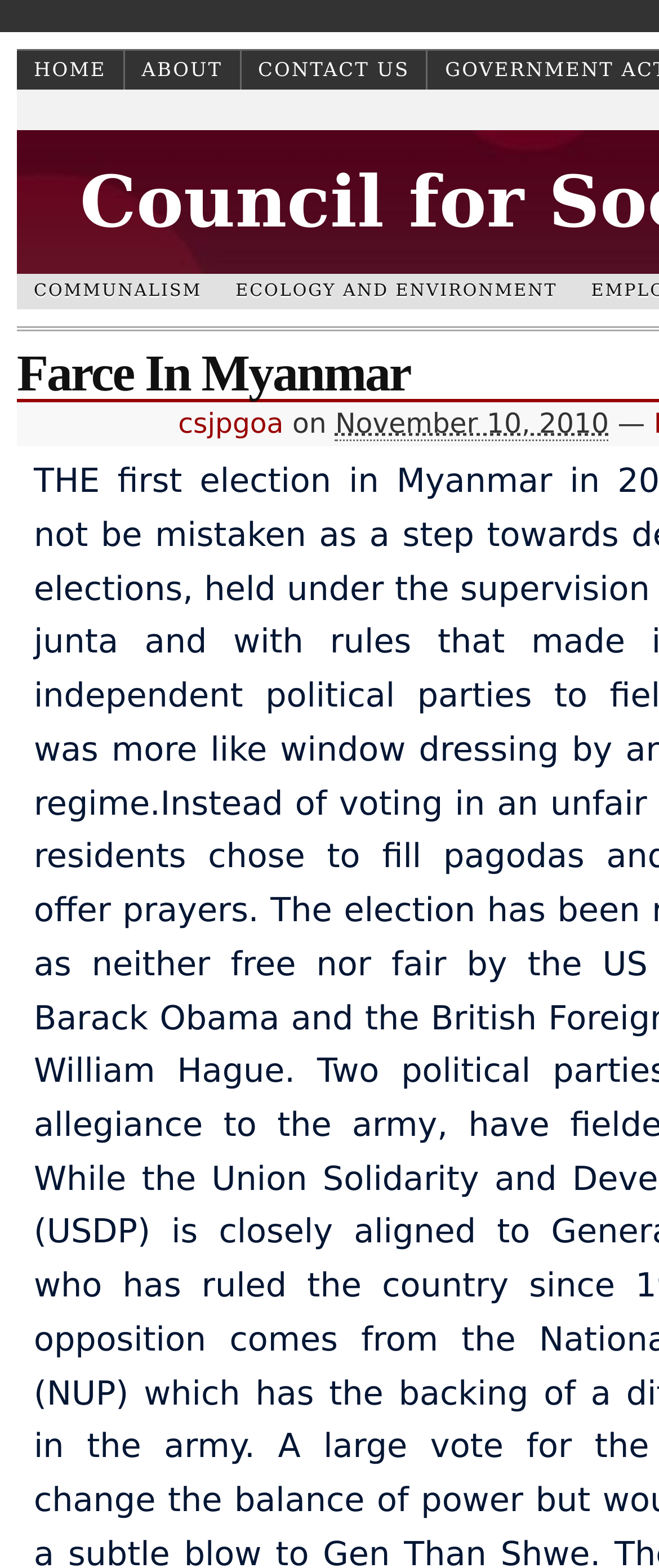Predict the bounding box coordinates for the UI element described as: "name="et_pb_contact_email_0" placeholder="Email Address"". The coordinates should be four float numbers between 0 and 1, presented as [left, top, right, bottom].

None